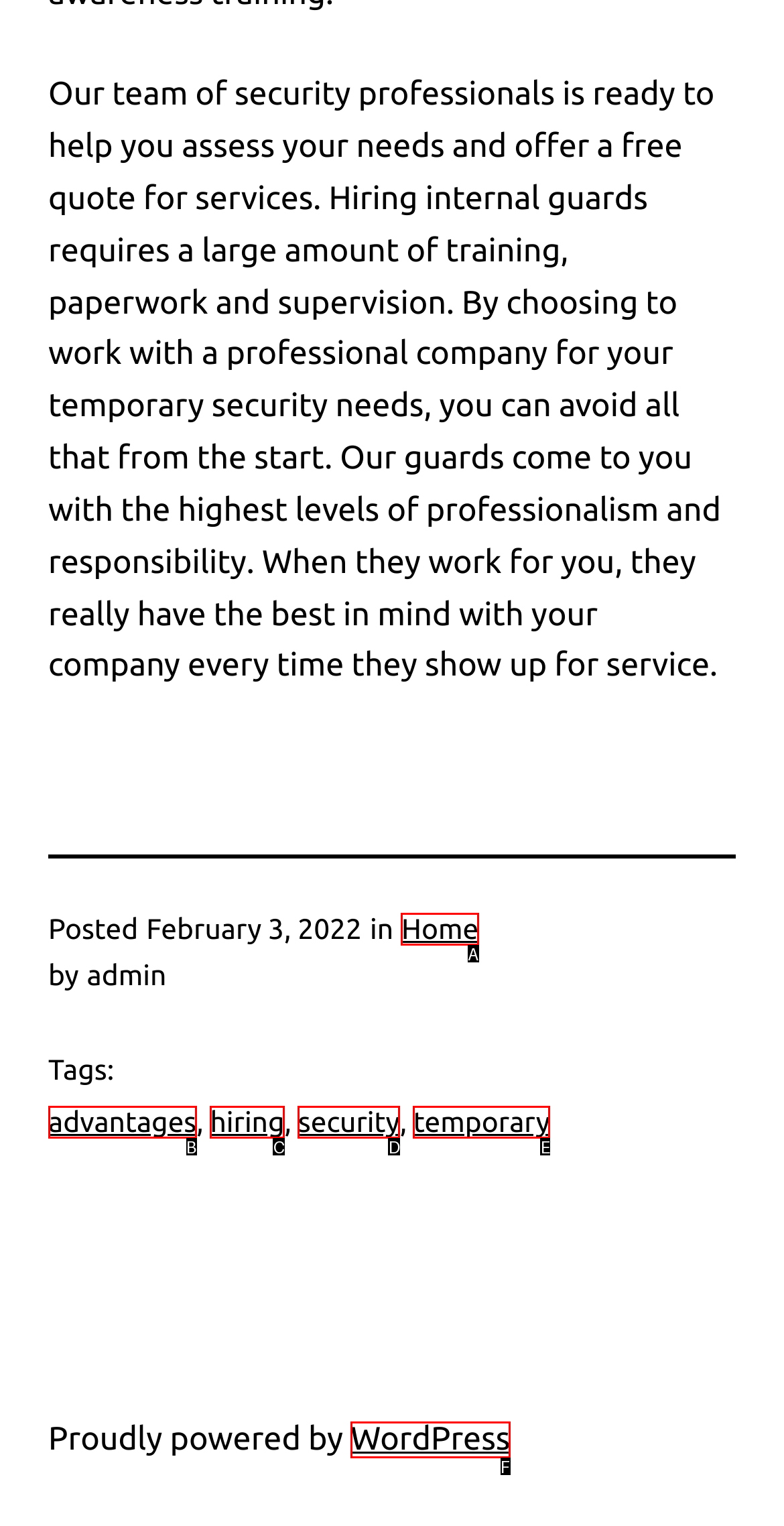Which lettered UI element aligns with this description: advantages
Provide your answer using the letter from the available choices.

B